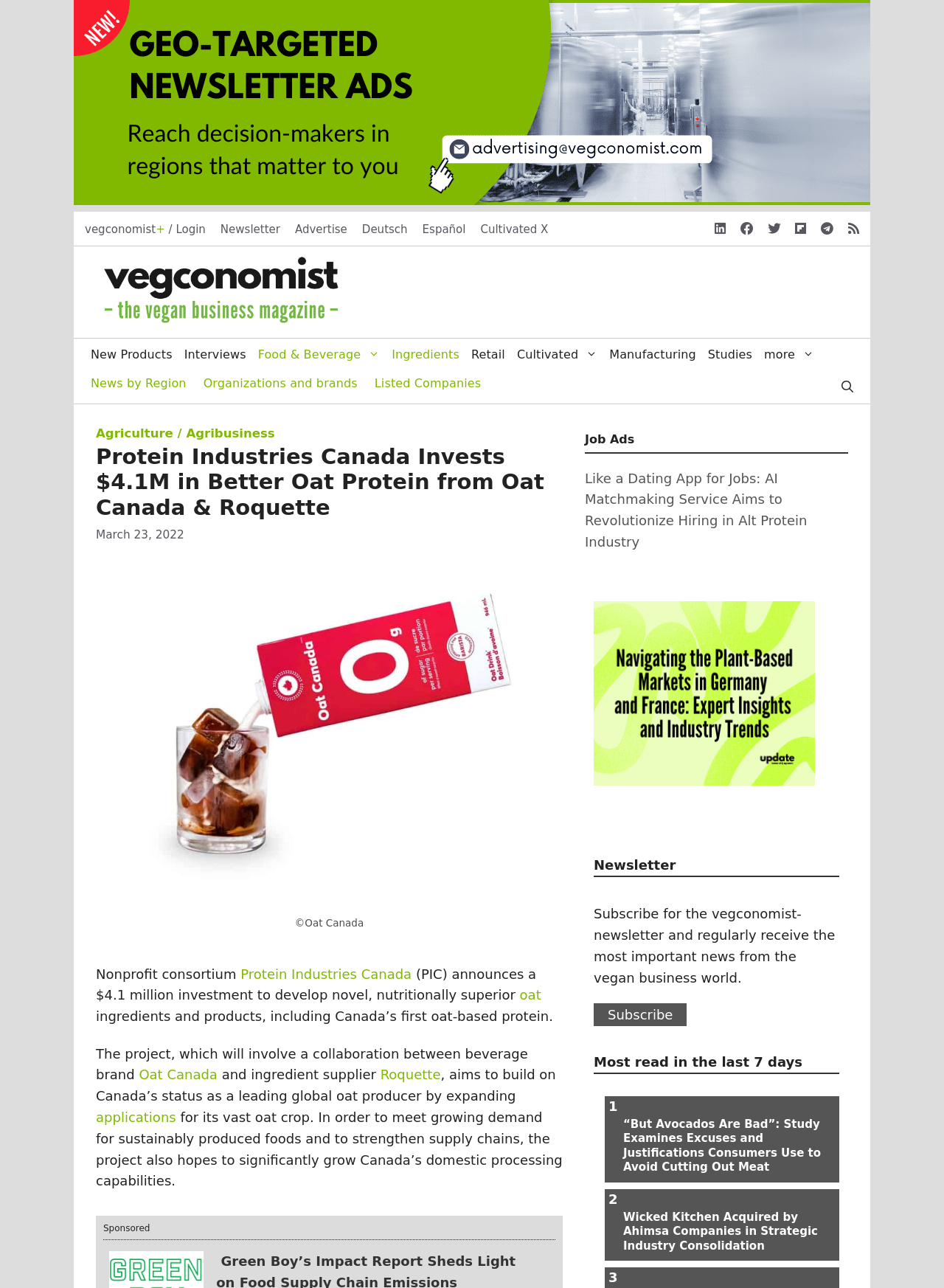What is the amount of investment announced by Protein Industries Canada?
Give a detailed response to the question by analyzing the screenshot.

I found the answer by reading the text in the heading section of the webpage, which states 'Protein Industries Canada Invests $4.1M in Better Oat Protein from Oat Canada & Roquette'.